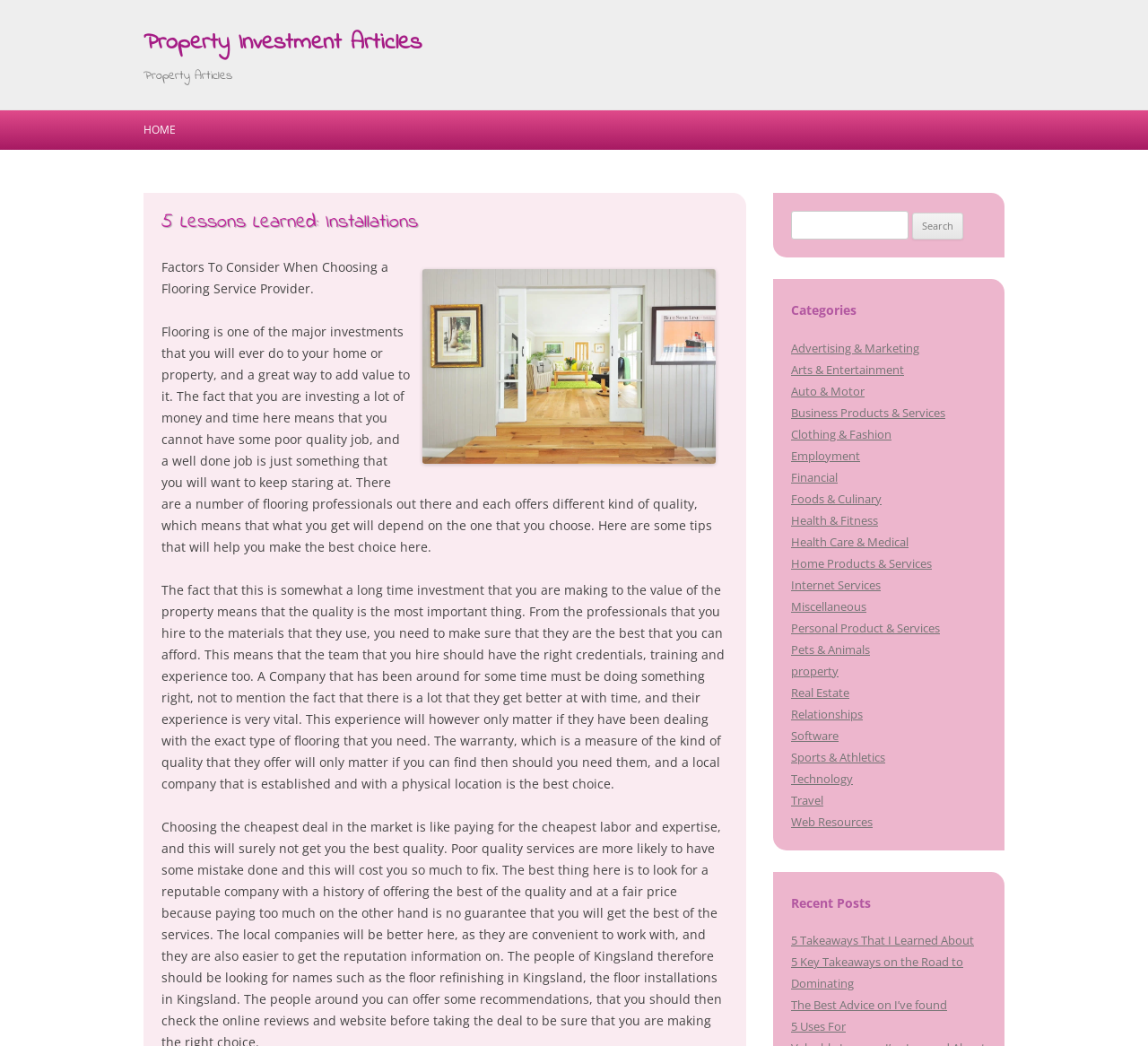How many recent posts are listed?
Please answer the question as detailed as possible.

I counted the number of links under the 'Recent Posts' heading and found three links, which suggests that there are three recent posts listed.